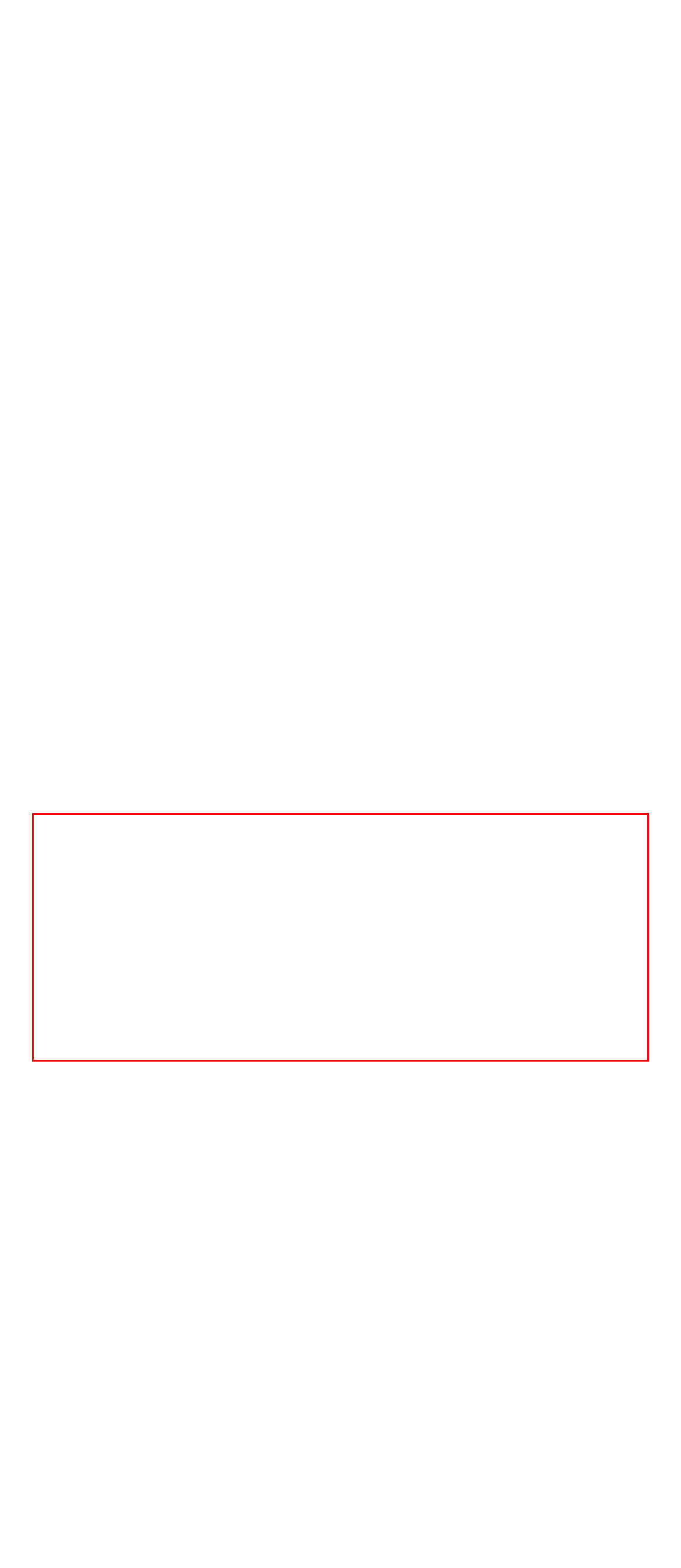You have a screenshot of a webpage, and there is a red bounding box around a UI element. Utilize OCR to extract the text within this red bounding box.

We are the 'go to' organisation and the local voice for businesses across the region. We help to drive growth among businesses of all sizes offering you support that is relevant and adds value.